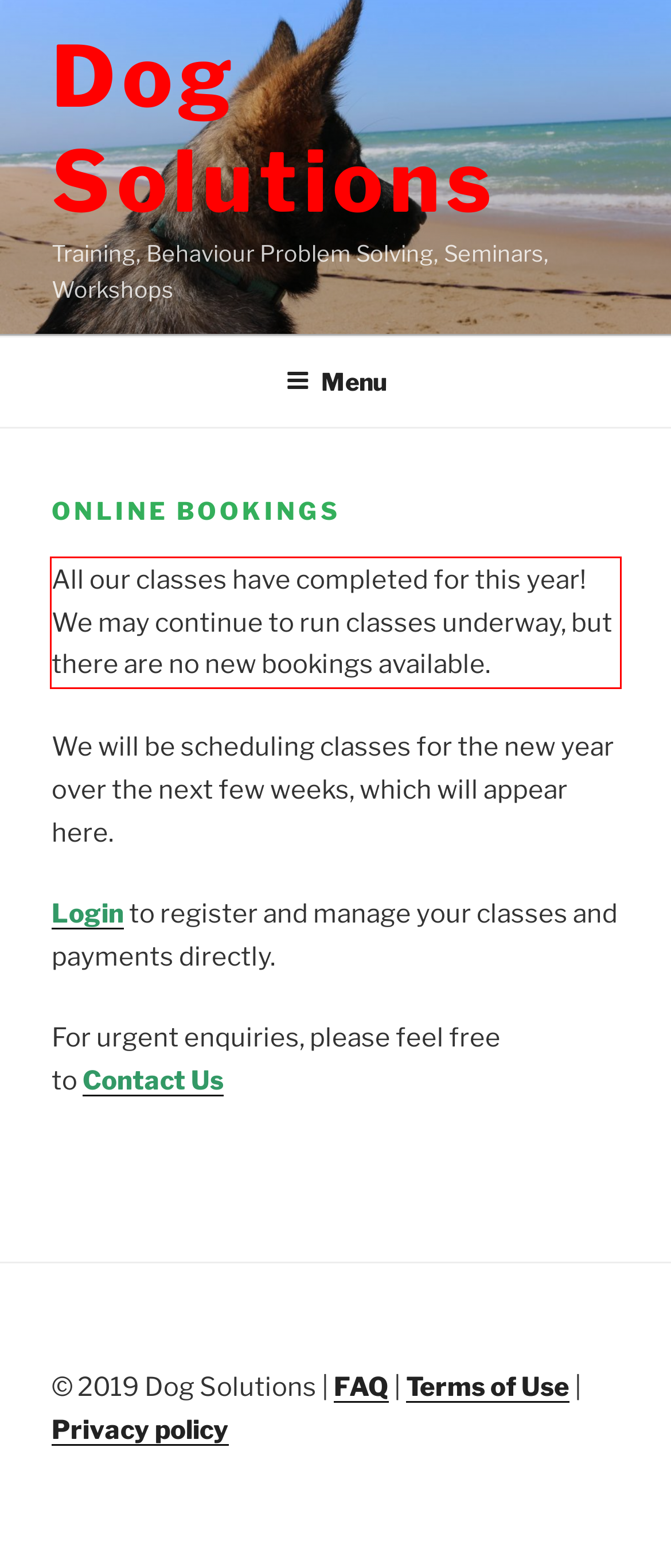You are given a screenshot with a red rectangle. Identify and extract the text within this red bounding box using OCR.

All our classes have completed for this year! We may continue to run classes underway, but there are no new bookings available.